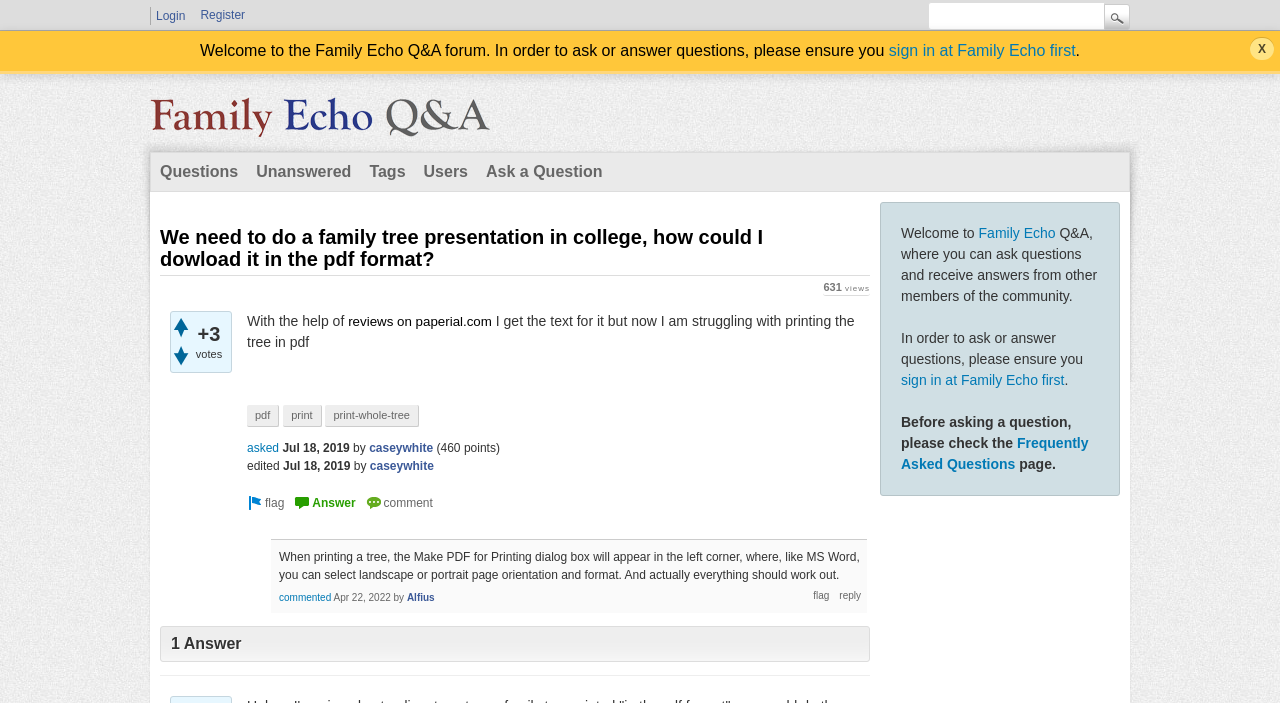Indicate the bounding box coordinates of the clickable region to achieve the following instruction: "View unanswered questions."

[0.193, 0.218, 0.282, 0.272]